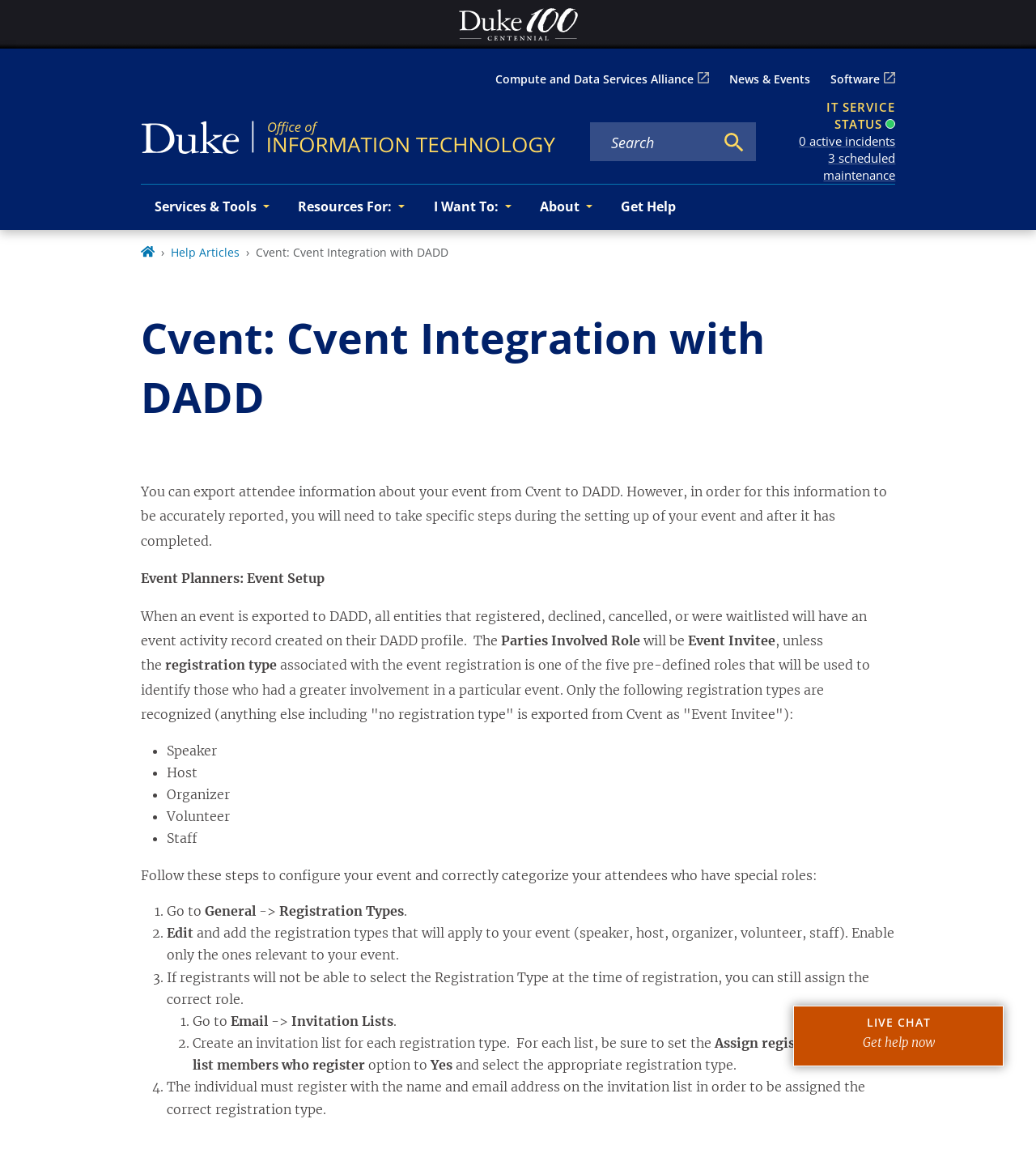Could you highlight the region that needs to be clicked to execute the instruction: "Get help now through live chat"?

[0.778, 0.879, 0.956, 0.913]